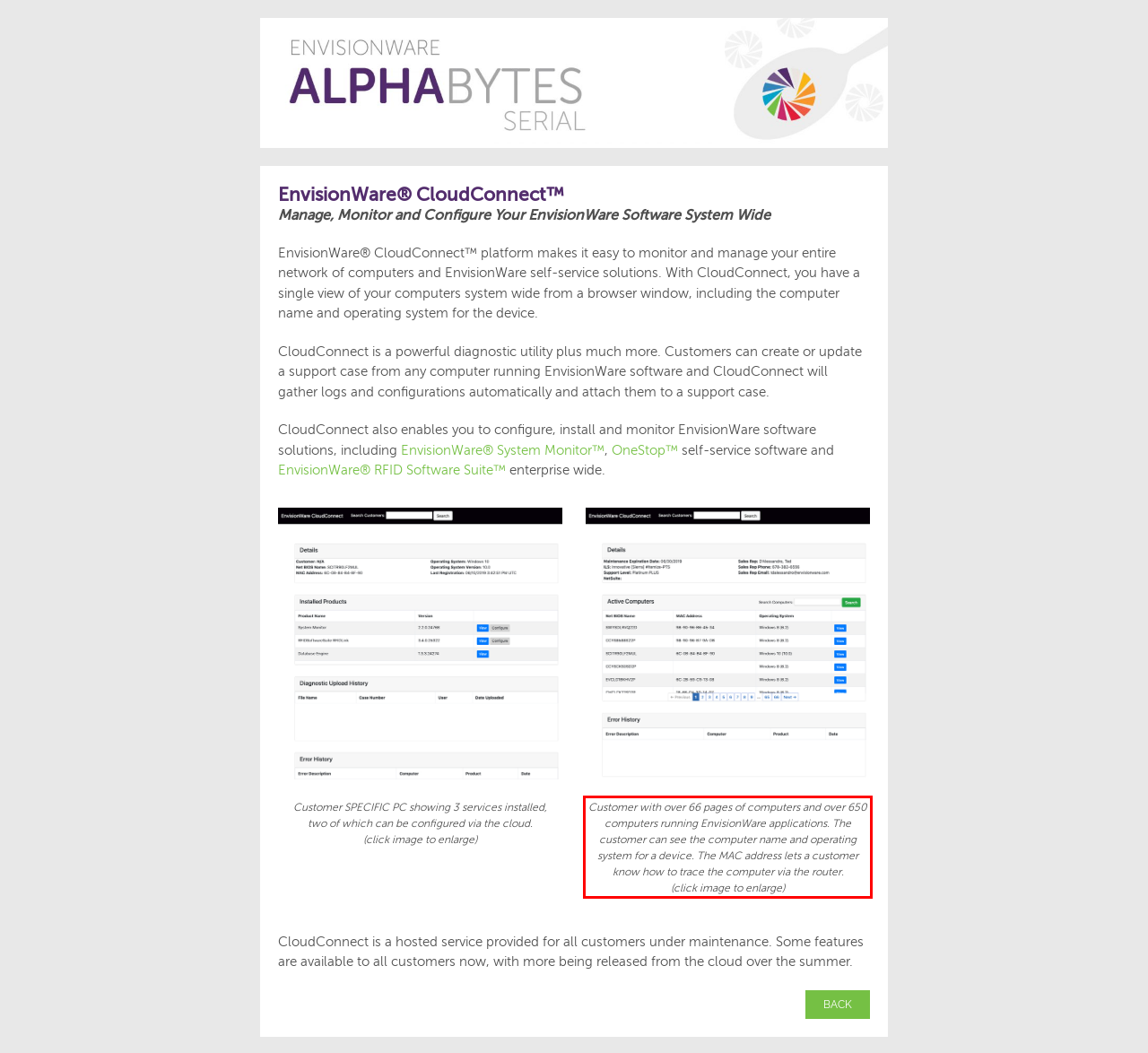Within the screenshot of the webpage, there is a red rectangle. Please recognize and generate the text content inside this red bounding box.

Customer with over 66 pages of computers and over 650 computers running EnvisionWare applications. The customer can see the computer name and operating system for a device. The MAC address lets a customer know how to trace the computer via the router. (click image to enlarge)